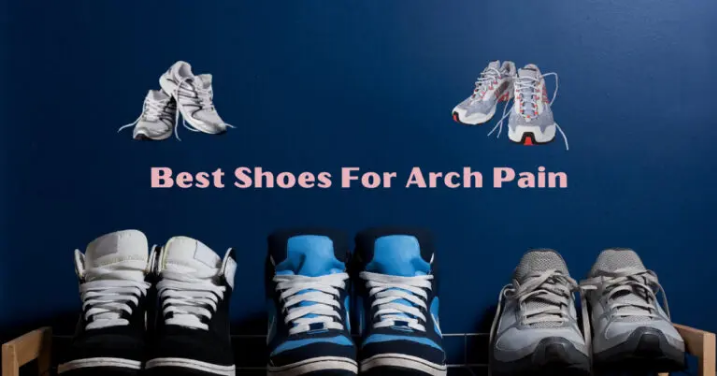Provide a short answer to the following question with just one word or phrase: What is the purpose of the shoes displayed?

relief from arch pain